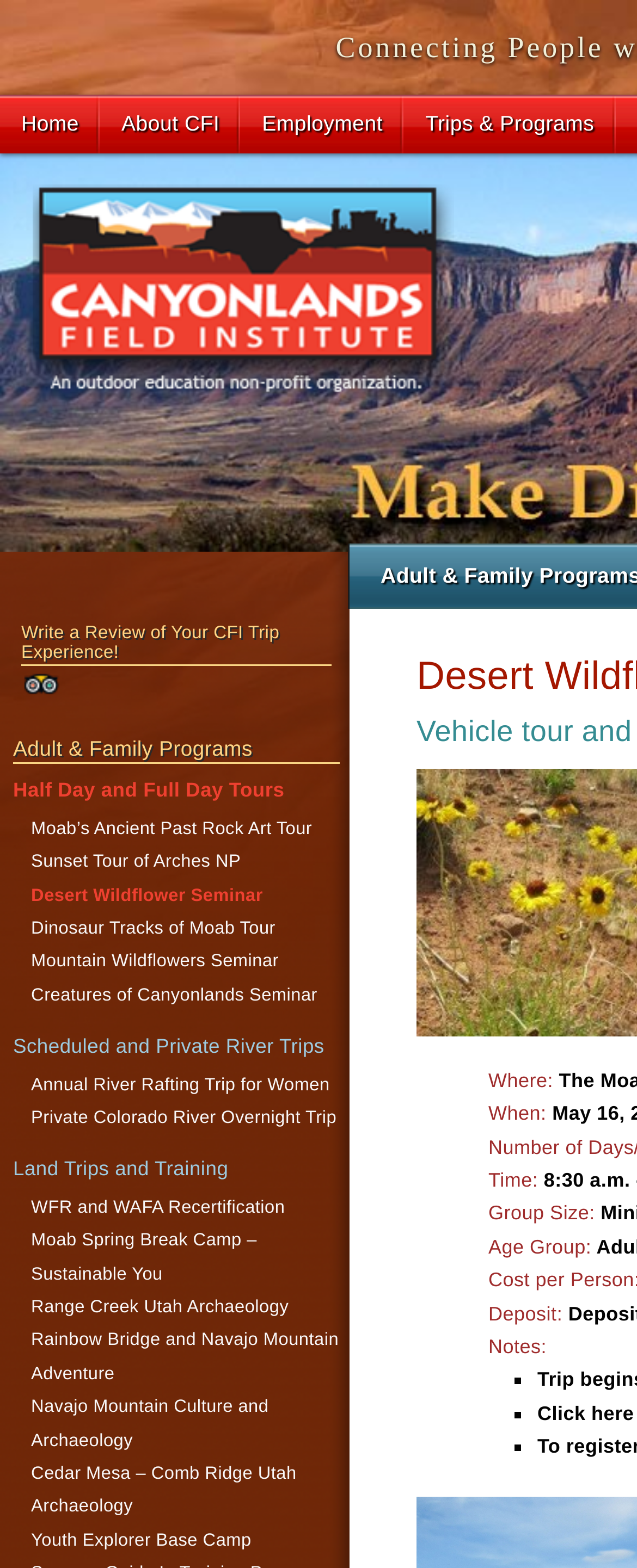What is the time of the Desert Wildflower Seminar?
Based on the image content, provide your answer in one word or a short phrase.

Not specified